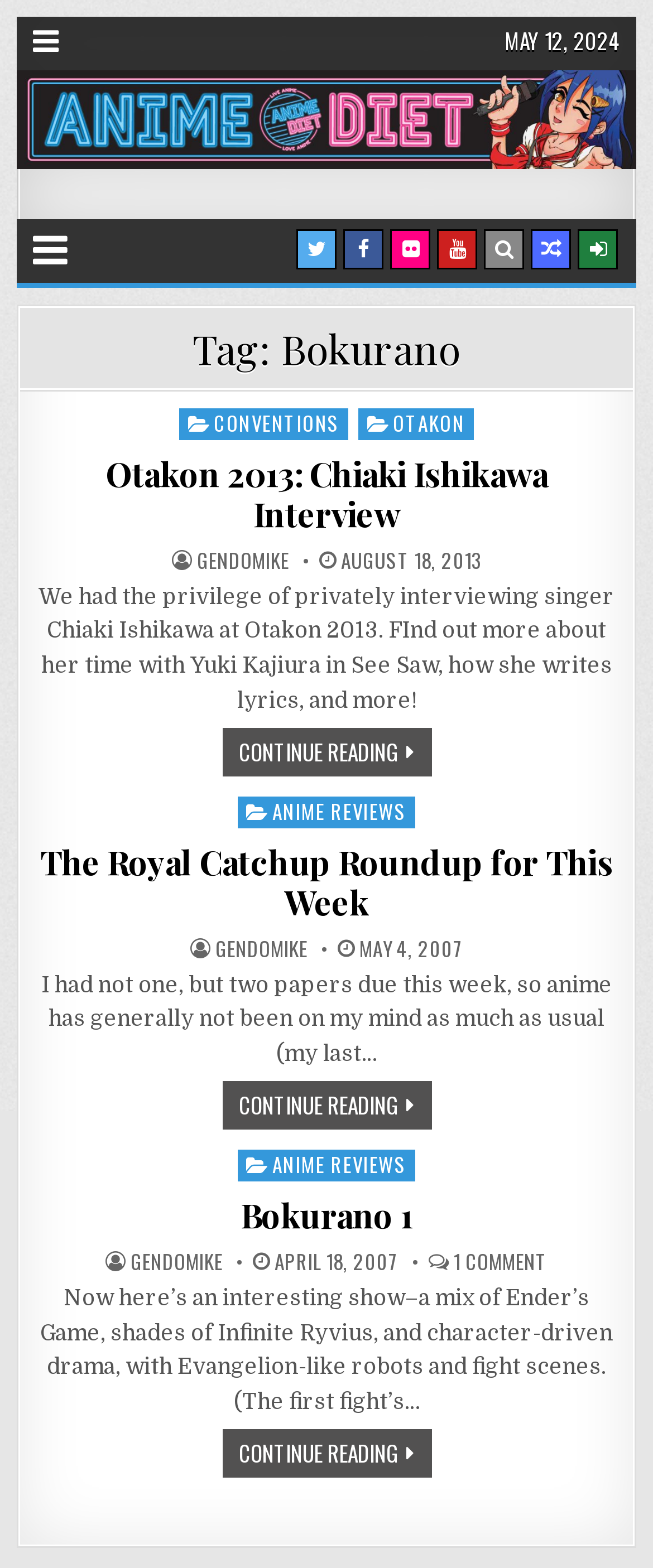Use a single word or phrase to answer the question:
What is the category of the article 'Otakon 2013: Chiaki Ishikawa Interview'?

CONVENTIONS